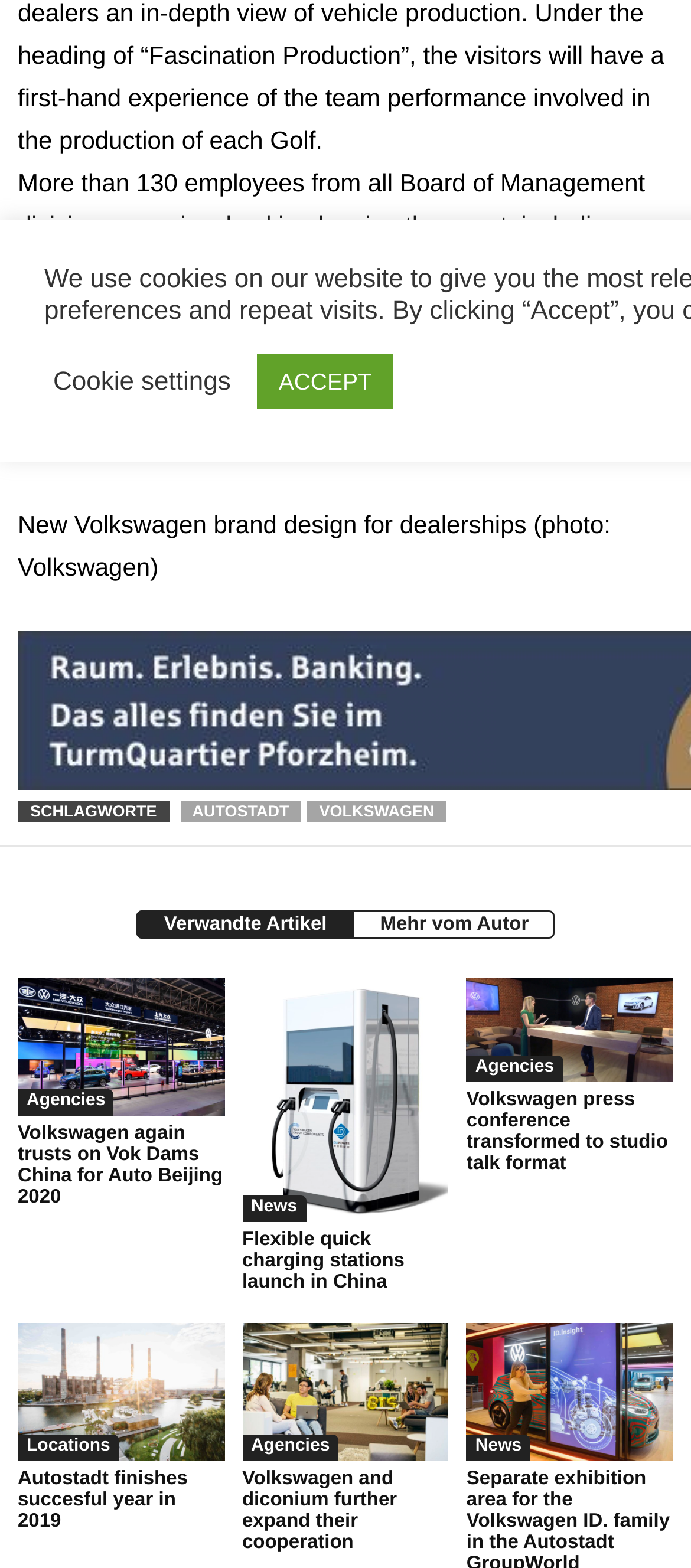Please locate the bounding box coordinates of the element that should be clicked to achieve the given instruction: "Check news about Flexible quick charging stations launch in China".

[0.35, 0.623, 0.649, 0.78]